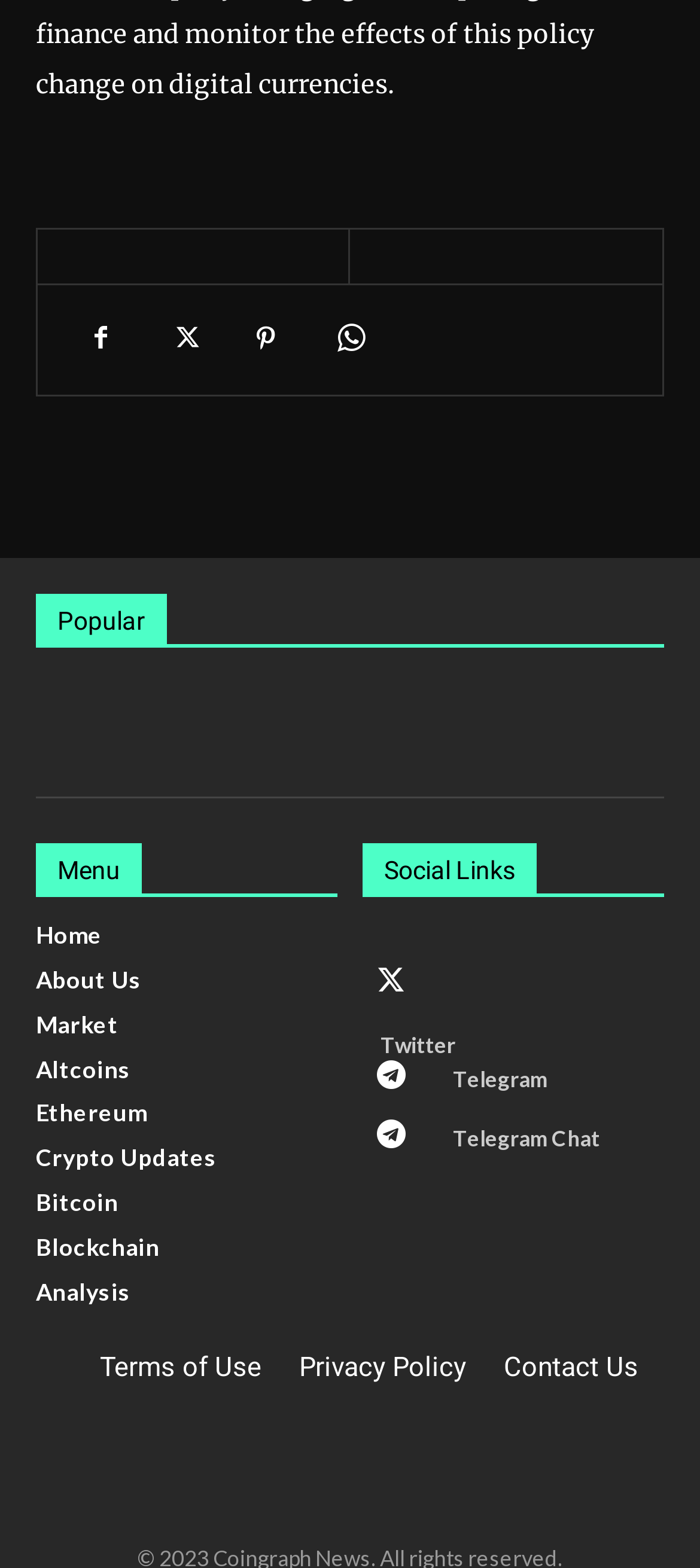Identify the bounding box coordinates of the region that should be clicked to execute the following instruction: "Contact Us".

[0.719, 0.861, 0.912, 0.882]